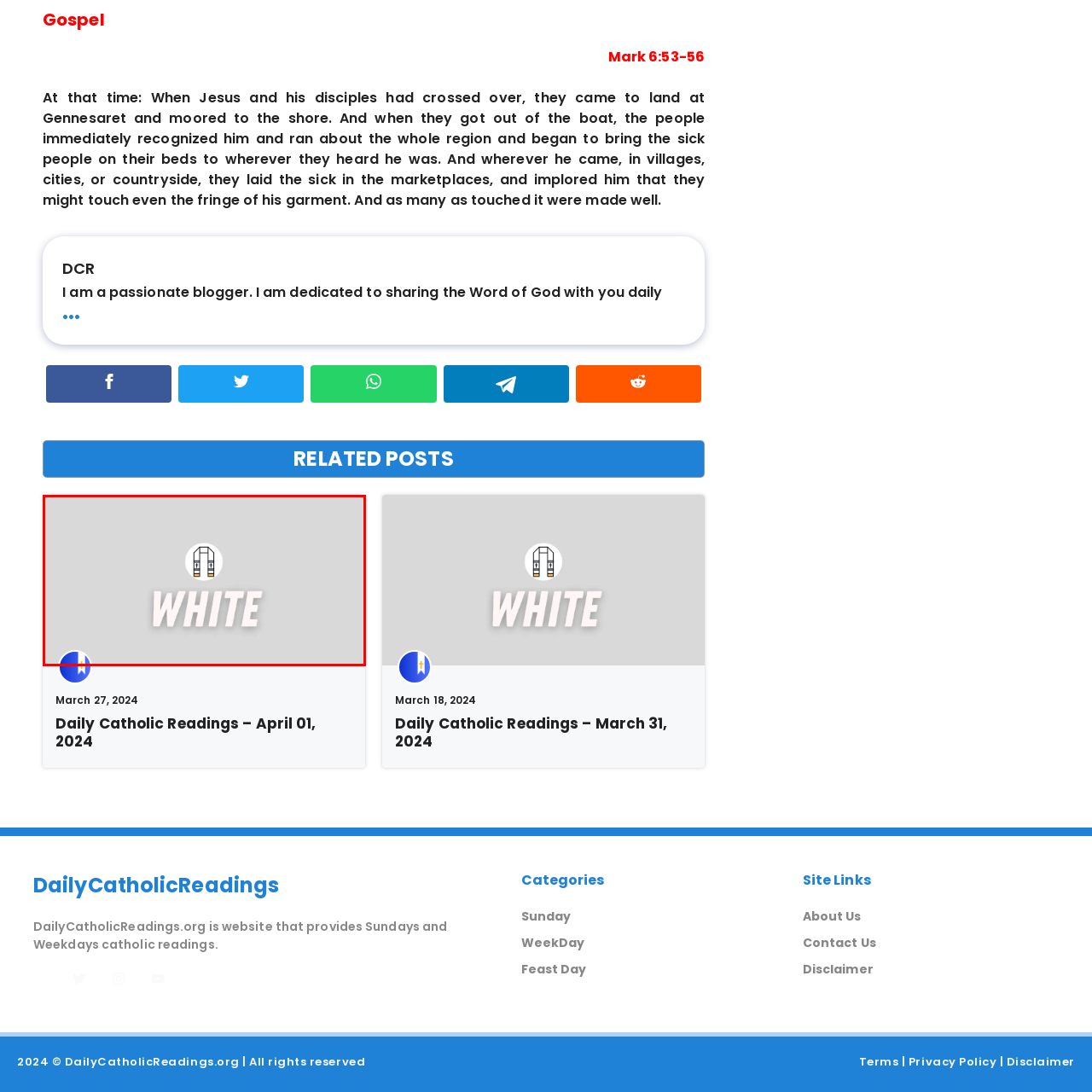Describe meticulously the scene encapsulated by the red boundary in the image.

The image prominently features the word "WHITE" presented in bold, modern typography, suggesting a theme of purity and celebration. Above the text, there is an icon resembling the front of a religious garment, symbolizing its significance in a Catholic context, possibly related to the liturgical colors used in church ceremonies. The background is a soft gray, providing a neutral backdrop that enhances the visual impact of the word and icon. This image is likely associated with a topic on Catholic readings or traditions, particularly highlighting occasions where white vestments are worn, such as holidays and significant church celebrations.